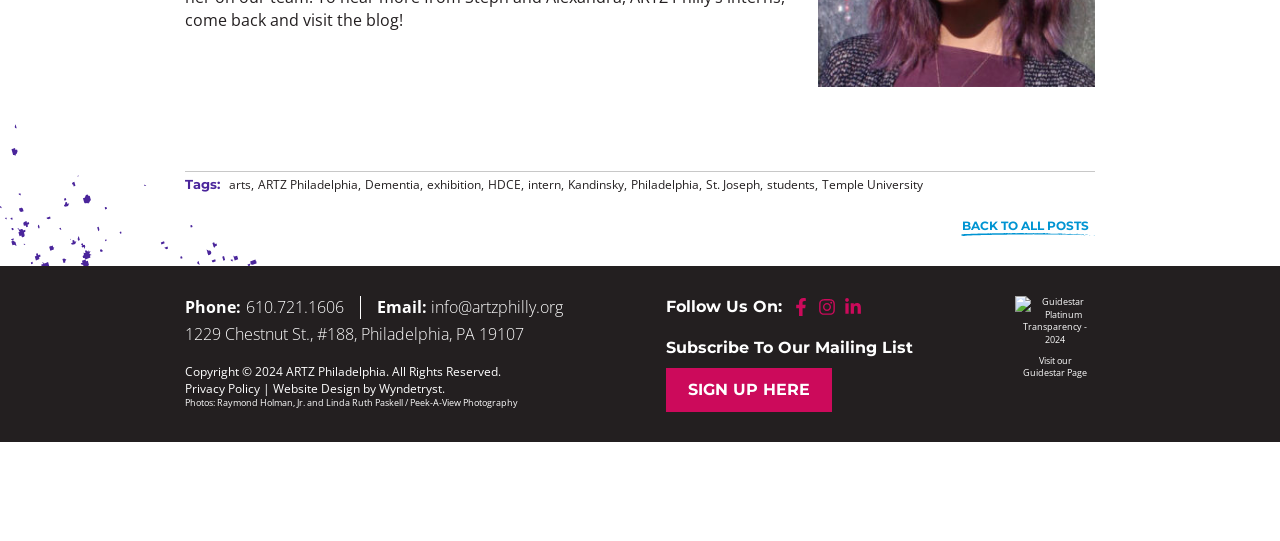Identify the bounding box coordinates of the specific part of the webpage to click to complete this instruction: "Search for something".

None